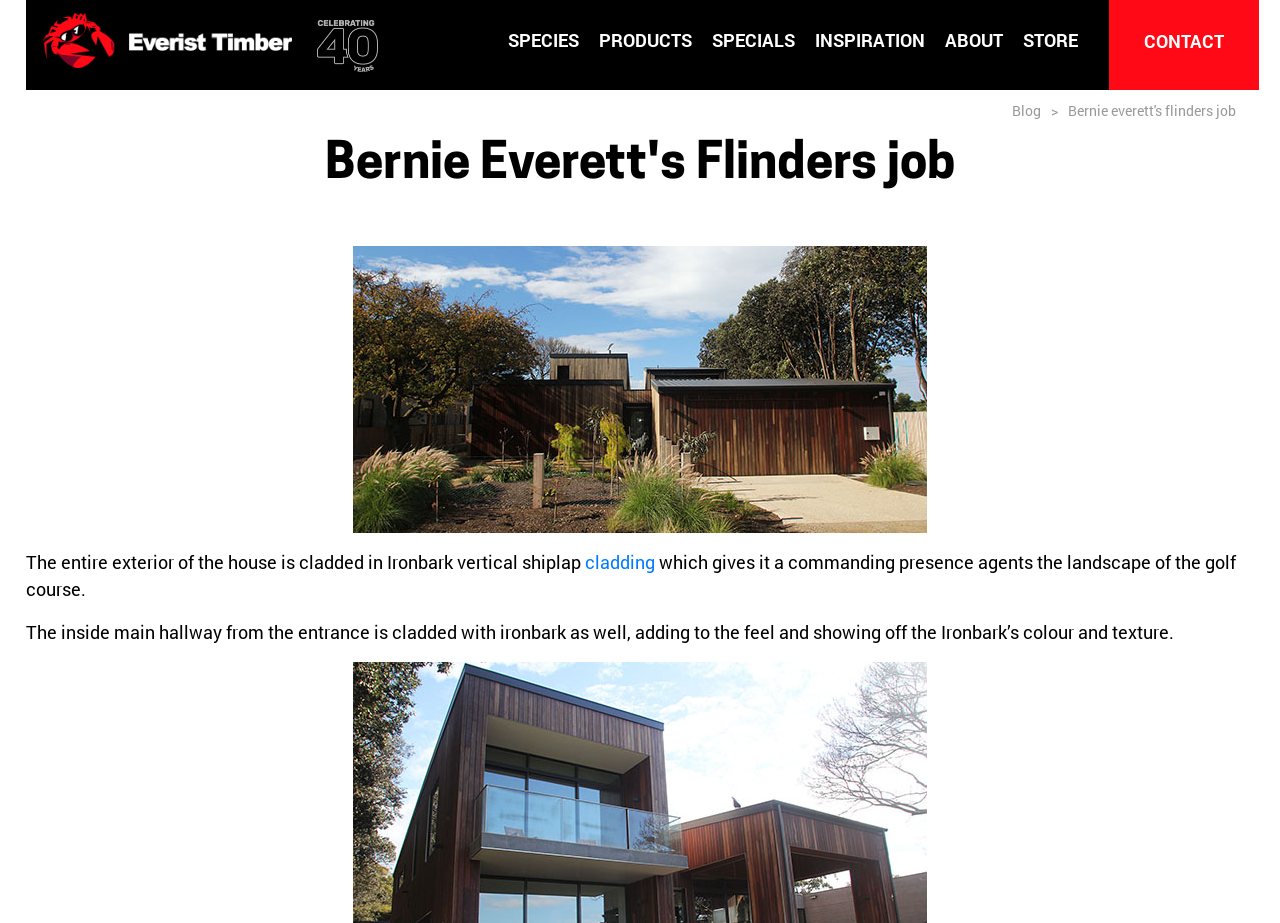What is the design element used in the main hallway of the house?
Using the visual information, respond with a single word or phrase.

Ironbark cladding